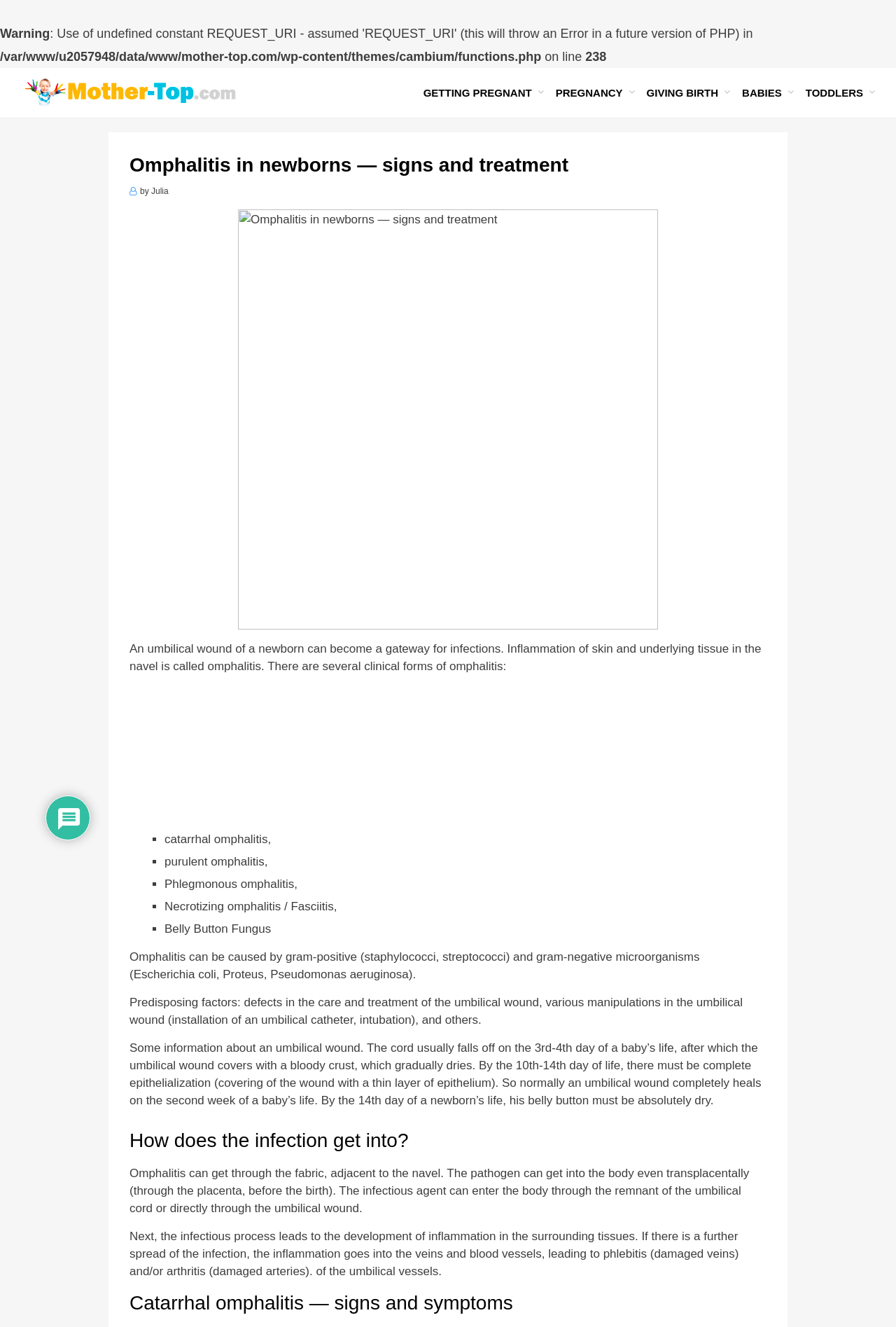Provide the bounding box coordinates for the area that should be clicked to complete the instruction: "Click the 'mother-top.com' link".

[0.023, 0.064, 0.265, 0.074]